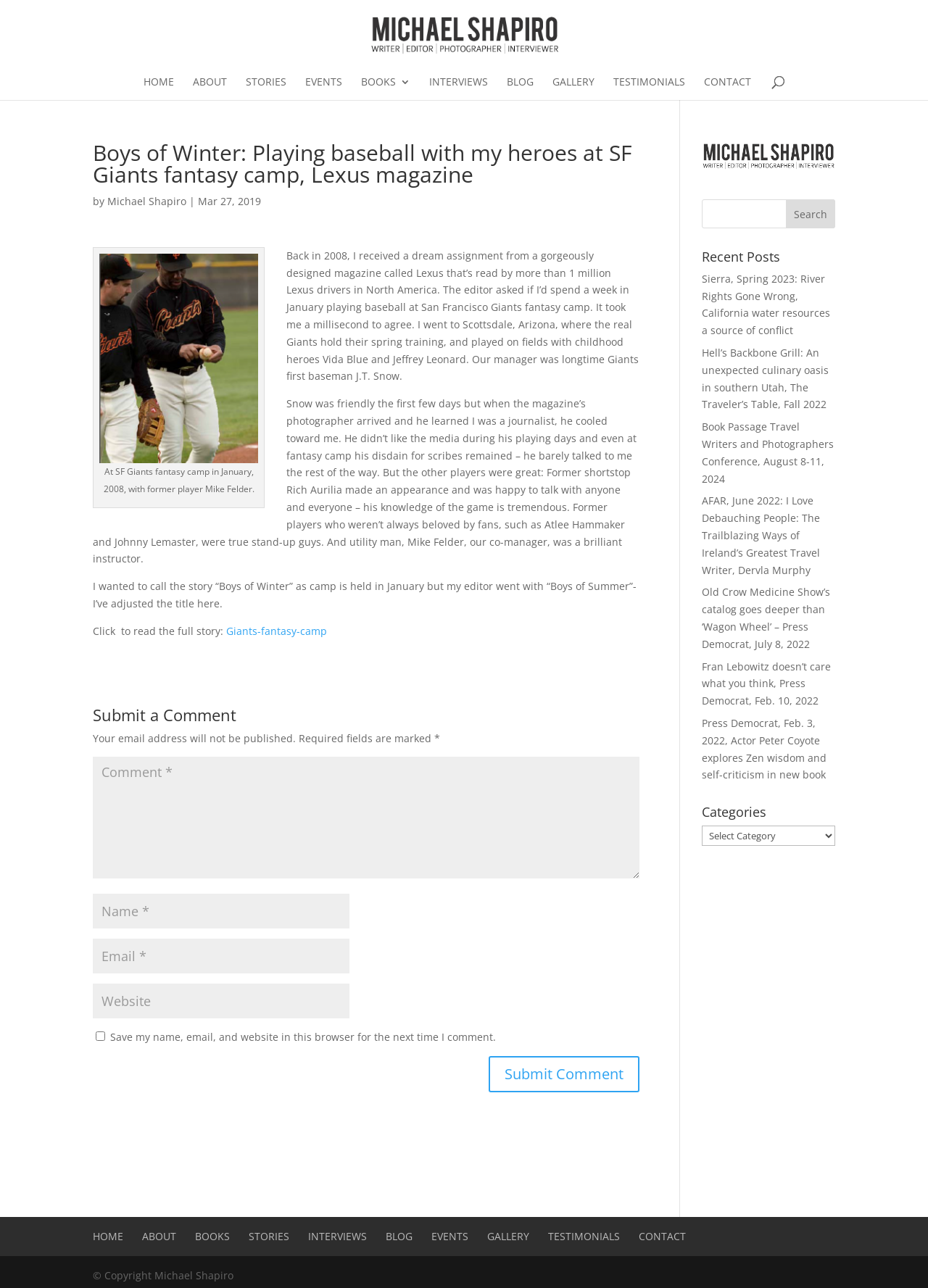Determine the bounding box coordinates for the area that needs to be clicked to fulfill this task: "Click the 'Submit Comment' button". The coordinates must be given as four float numbers between 0 and 1, i.e., [left, top, right, bottom].

[0.527, 0.82, 0.689, 0.848]